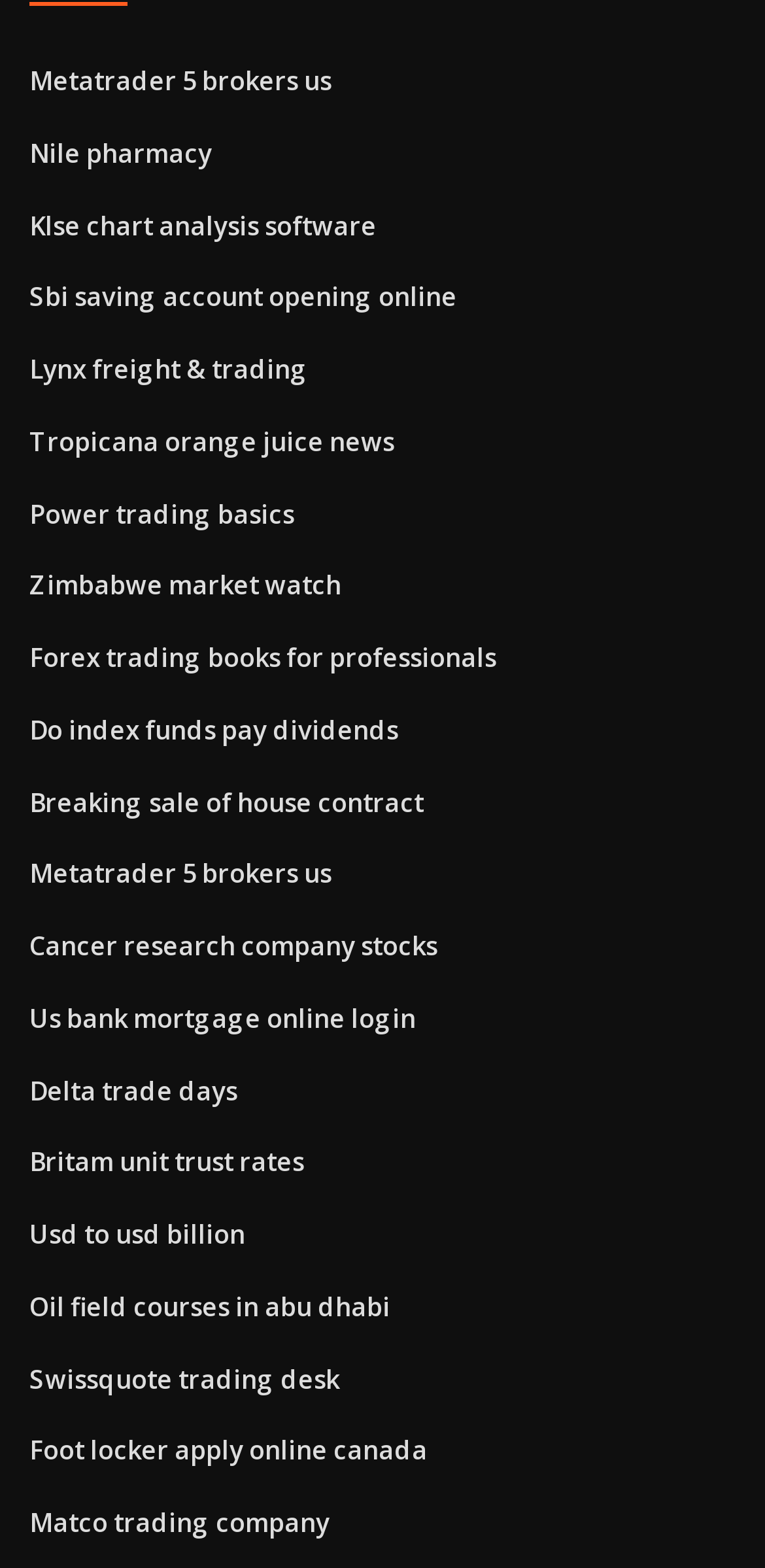Provide the bounding box coordinates of the UI element this sentence describes: "Usd to usd billion".

[0.038, 0.776, 0.321, 0.798]